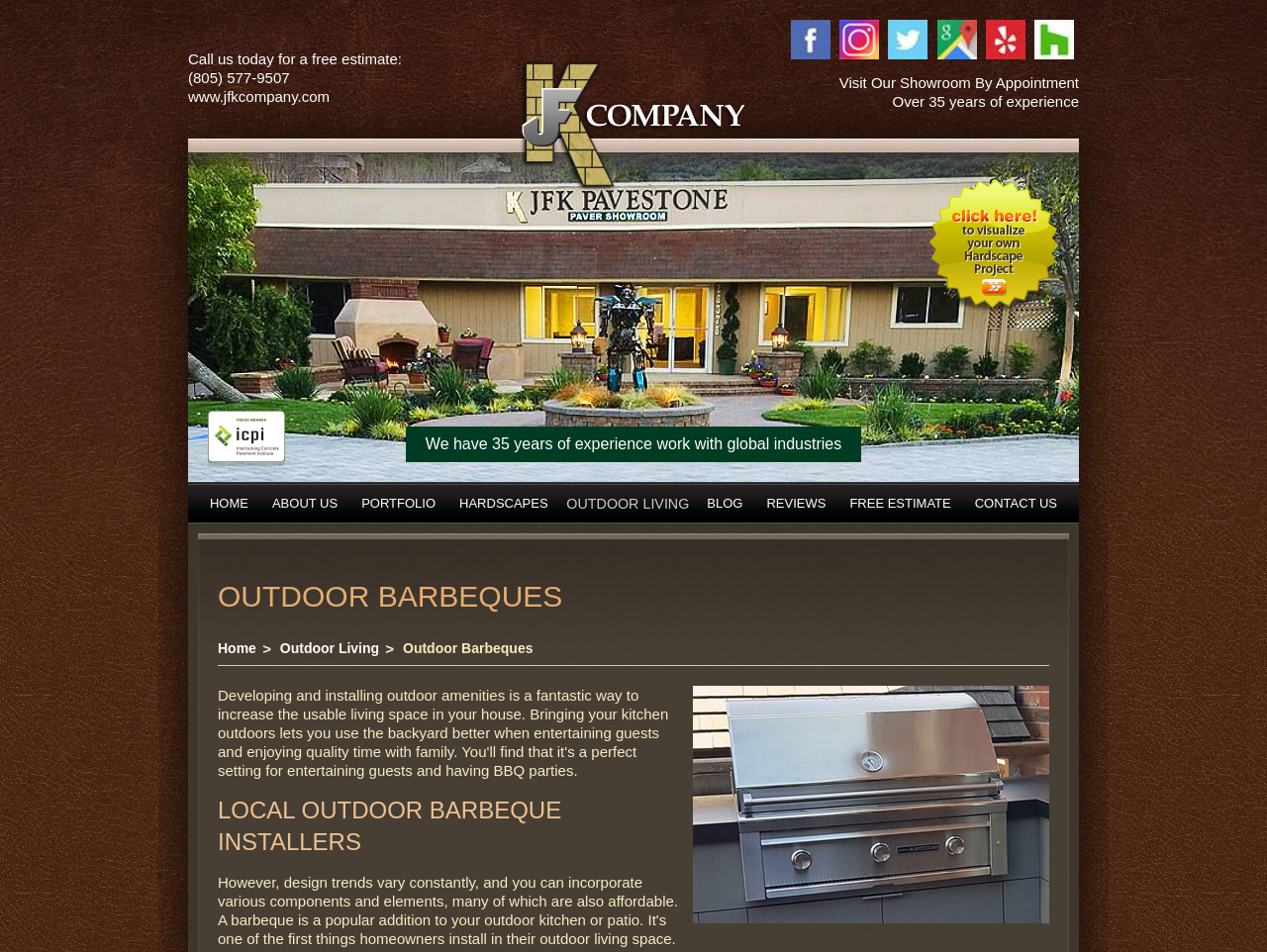Determine the bounding box coordinates for the area you should click to complete the following instruction: "Contact the company".

[0.76, 0.506, 0.844, 0.549]